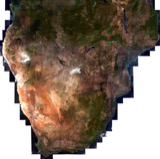Provide an in-depth description of the image you see.

This image presents a satellite view of a region in Africa, showcasing diverse landscapes characterized by a mix of vegetative cover, arid regions, and mountainous areas. The imagery appears to highlight different land types, possibly illustrating significant environmental features such as forests, savannas, and water bodies. The vibrant colors suggest a combination of healthy vegetation and drier terrains, which could be beneficial for studies involving land cover and ecological monitoring in relation to ongoing conservation efforts. This image is associated with the study and documentation related to the Sentinel-2 initiative, specifically illustrating the land cover data captured from synthetic aperture radar and optical imagery.